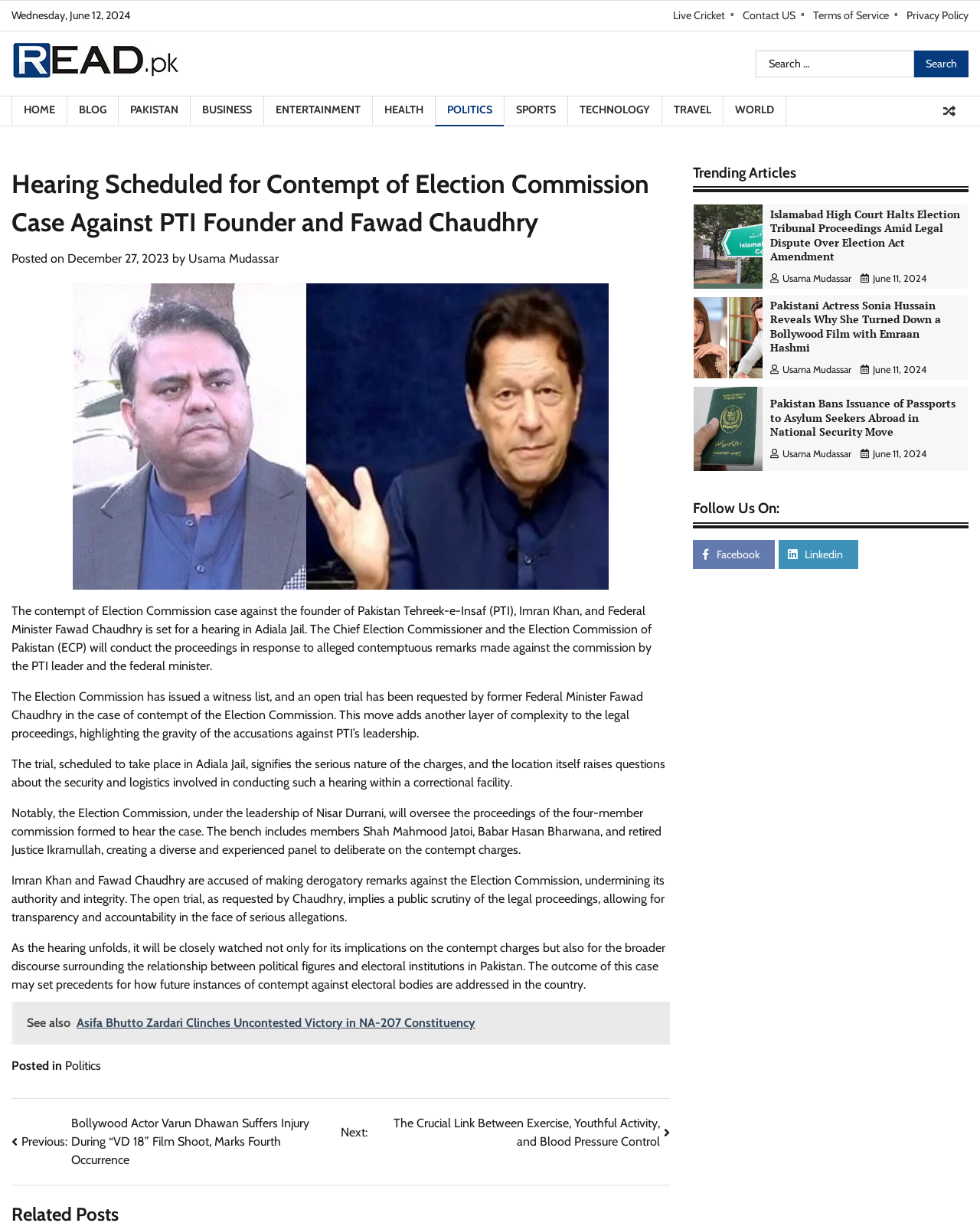Find the bounding box coordinates of the element's region that should be clicked in order to follow the given instruction: "Go to HOME page". The coordinates should consist of four float numbers between 0 and 1, i.e., [left, top, right, bottom].

[0.012, 0.078, 0.068, 0.102]